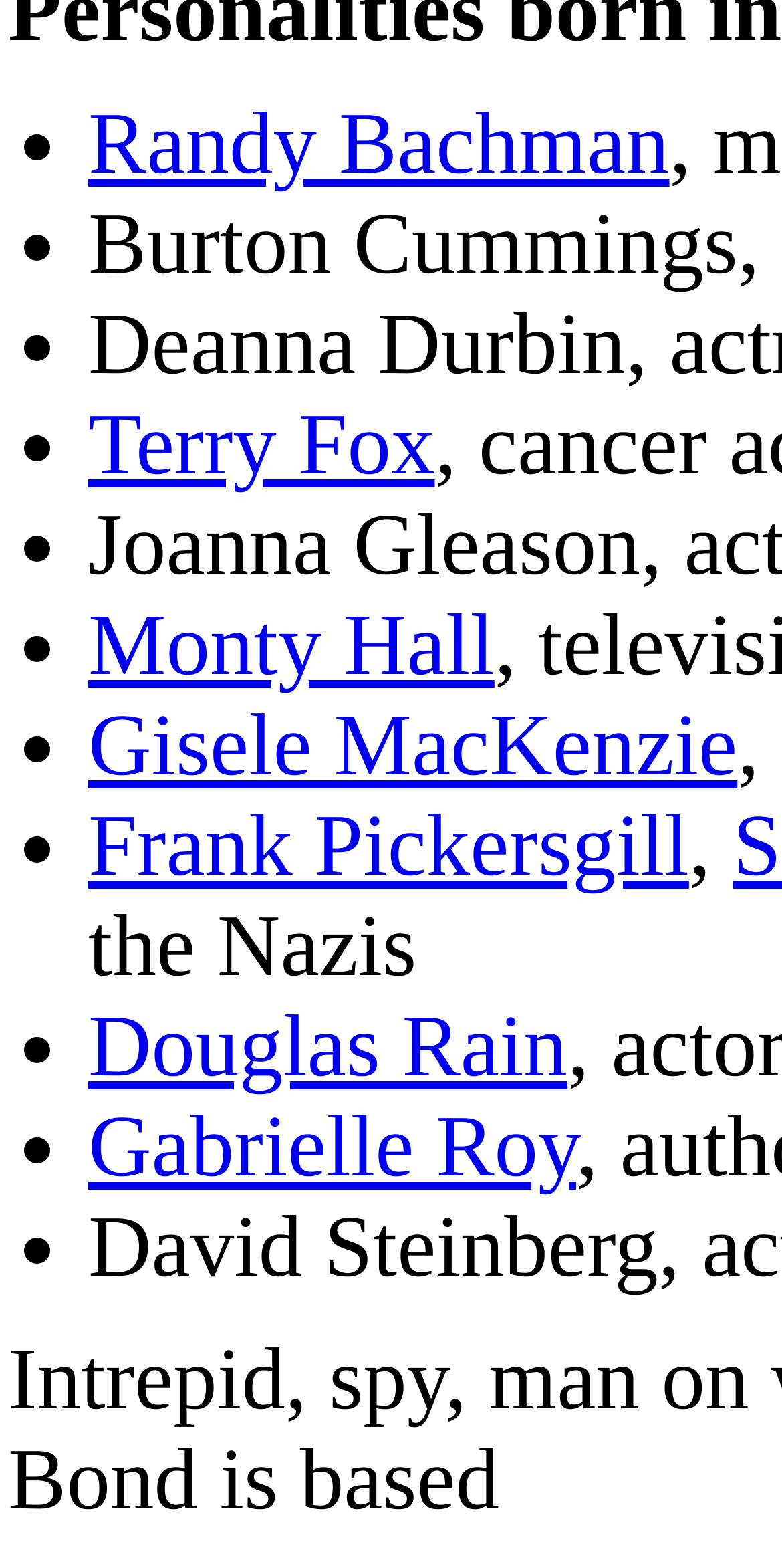What is the first person listed? Please answer the question using a single word or phrase based on the image.

Randy Bachman